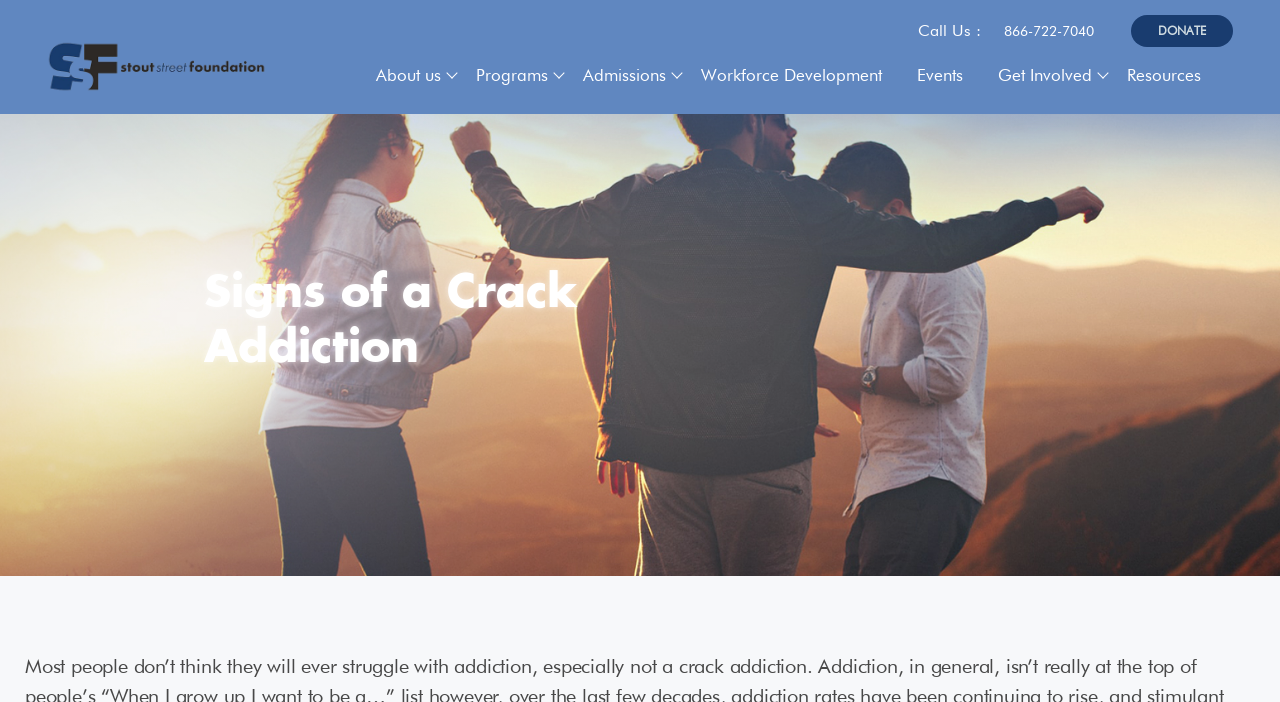Answer the question below in one word or phrase:
What is the phone number to call for help?

866-722-7040